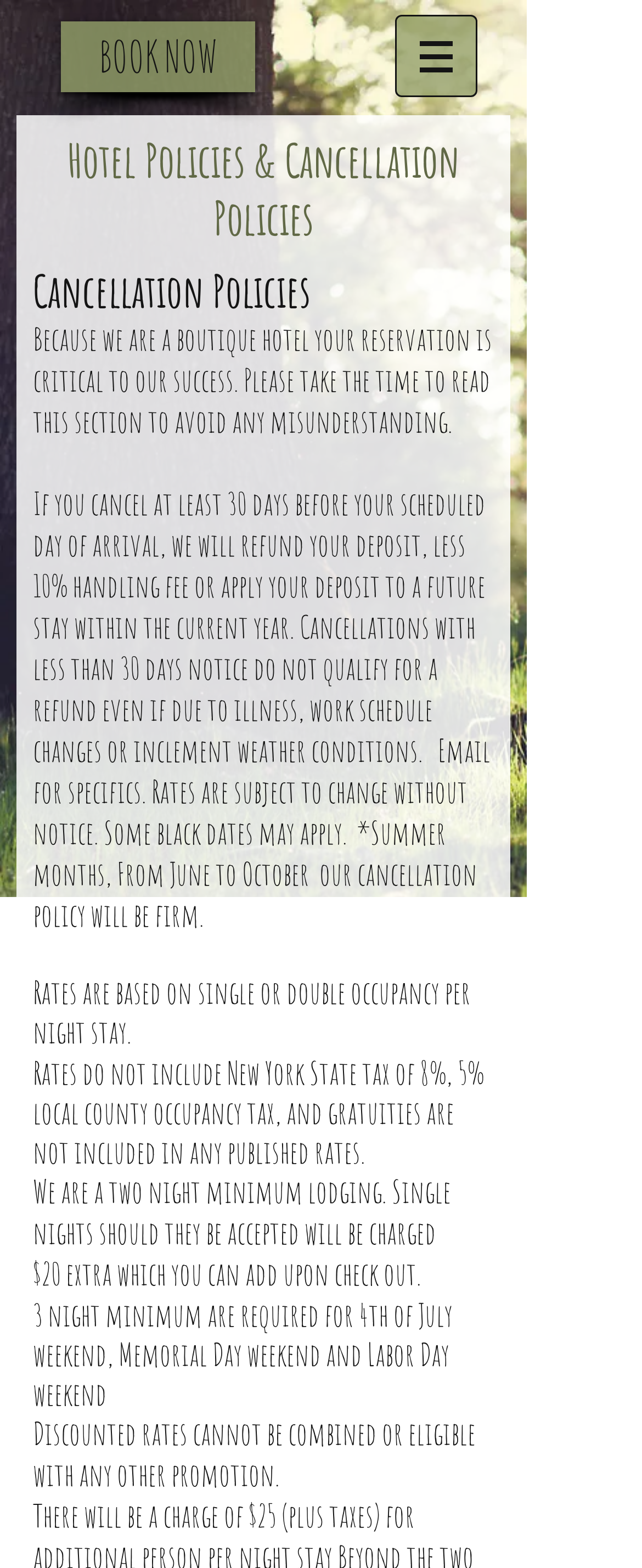Write an exhaustive caption that covers the webpage's main aspects.

The webpage is about the policies of Green Acres Retreat, a boutique hotel. At the top left, there is a "BOOK NOW" link. On the top right, there is a navigation menu labeled "Site" with a button that has a popup menu. The navigation menu also contains an image.

Below the navigation menu, there is a heading that reads "Hotel Policies & Cancellation Policies". This is followed by a paragraph of text that explains the importance of reading the policies to avoid misunderstandings.

The cancellation policies are then outlined in detail. The text explains that if a reservation is canceled at least 30 days before arrival, a refund will be given minus a 10% handling fee. Cancellations with less than 30 days' notice do not qualify for a refund. The policy also notes that rates are subject to change without notice and that some blackout dates may apply.

Further down, the webpage explains that rates are based on single or double occupancy per night and do not include taxes or gratuities. There is also a two-night minimum stay policy, with single nights being charged an extra $20. The webpage also notes that three-night minimum stays are required for certain holiday weekends.

Finally, the webpage states that discounted rates cannot be combined with other promotions. Overall, the webpage provides detailed information about the hotel's policies and cancellation procedures.